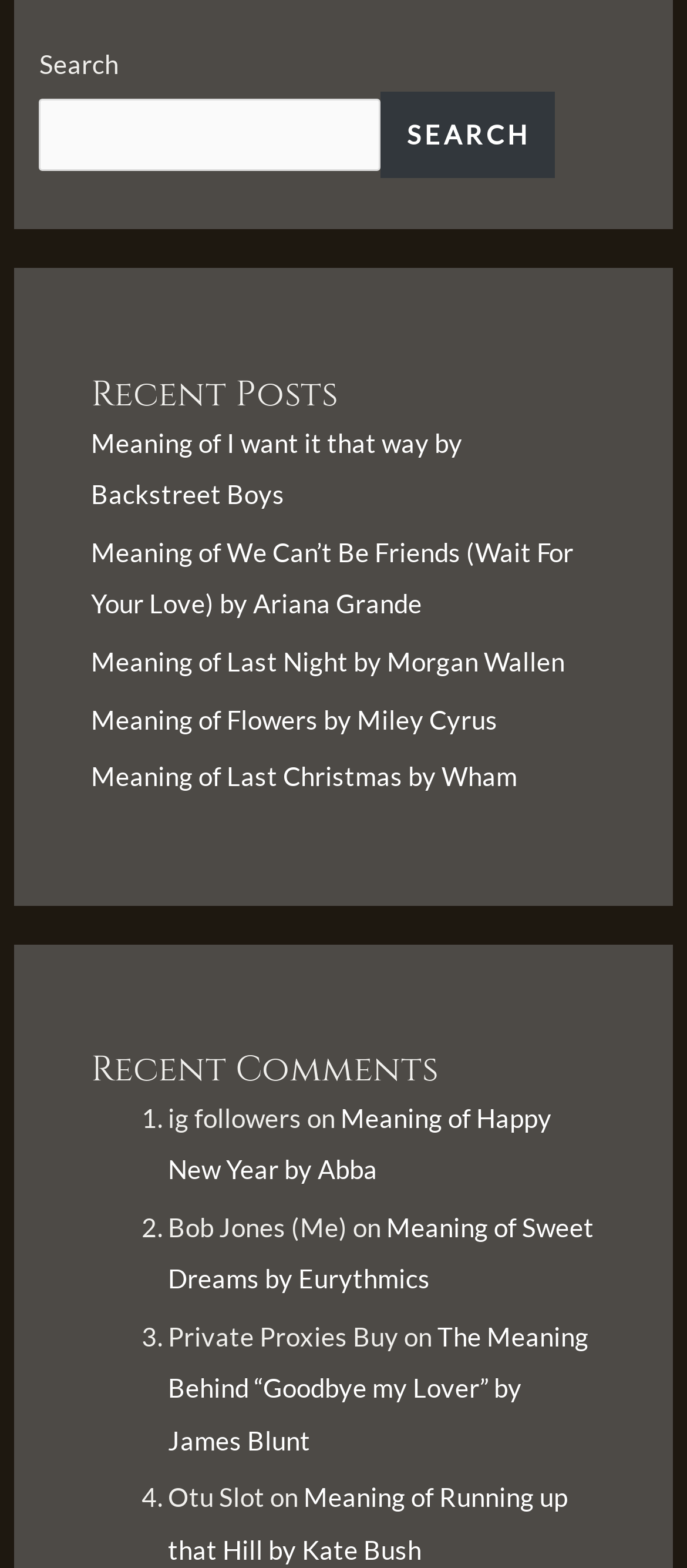Refer to the element description parent_node: SEARCH name="s" and identify the corresponding bounding box in the screenshot. Format the coordinates as (top-left x, top-left y, bottom-right x, bottom-right y) with values in the range of 0 to 1.

[0.058, 0.063, 0.555, 0.109]